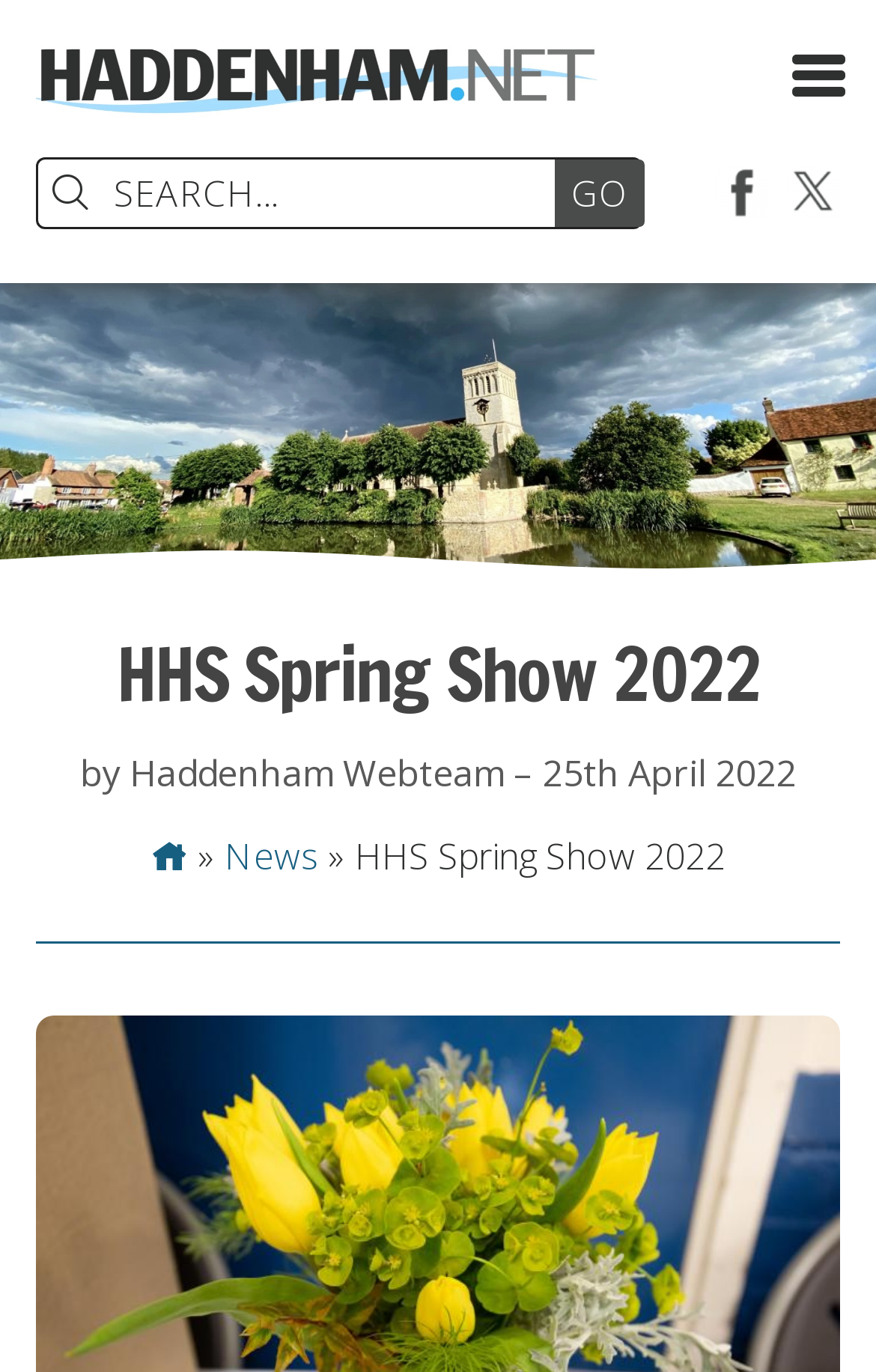Please determine the bounding box of the UI element that matches this description: parent_node:  title="Haddenham.net Home". The coordinates should be given as (top-left x, top-left y, bottom-right x, bottom-right y), with all values between 0 and 1.

[0.041, 0.0, 0.682, 0.207]